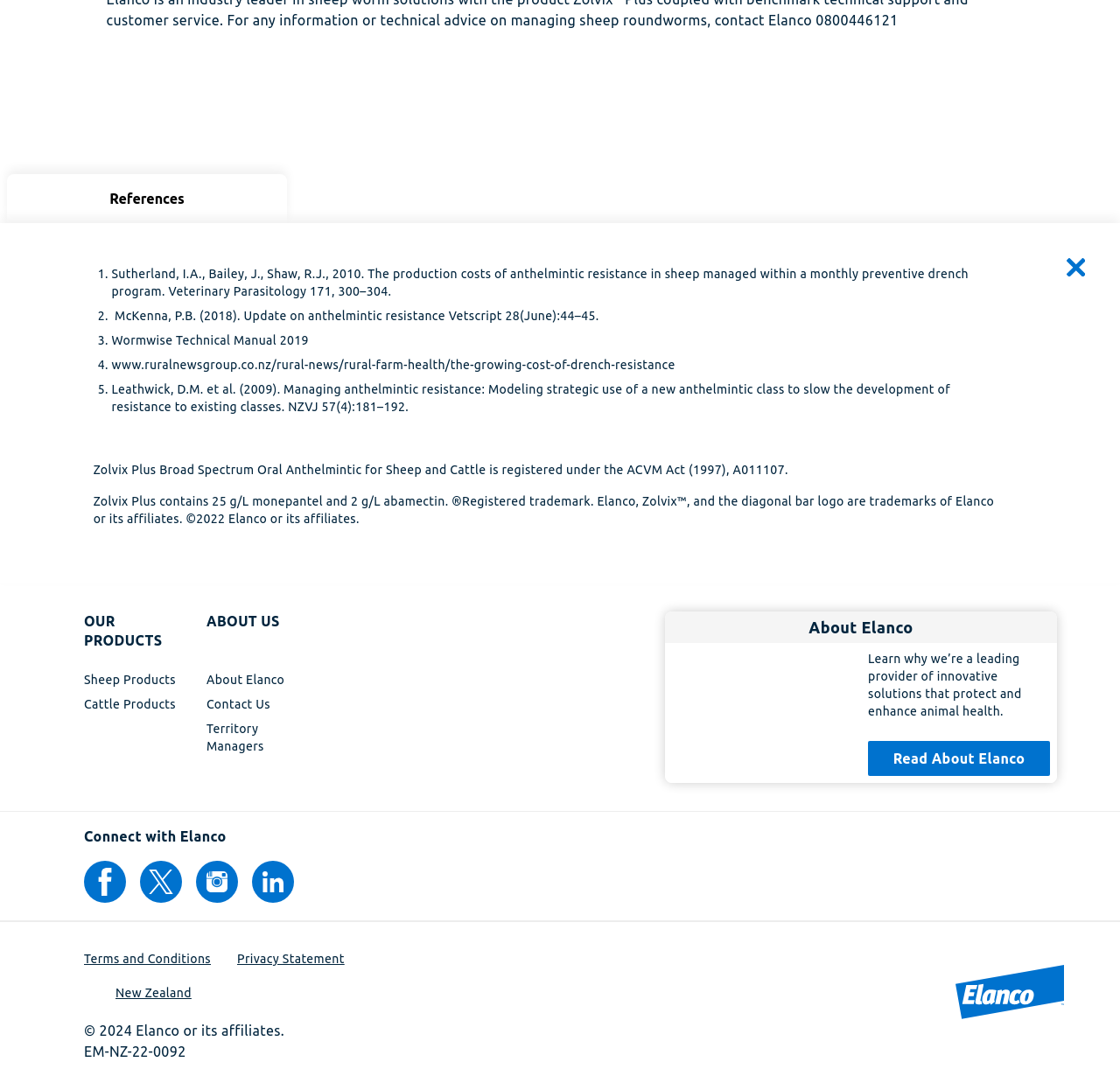Please answer the following question as detailed as possible based on the image: 
What is the copyright year mentioned at the bottom of the page?

The copyright year is mentioned in the text '© 2024 Elanco or its affiliates.' which is located at the bottom of the page.